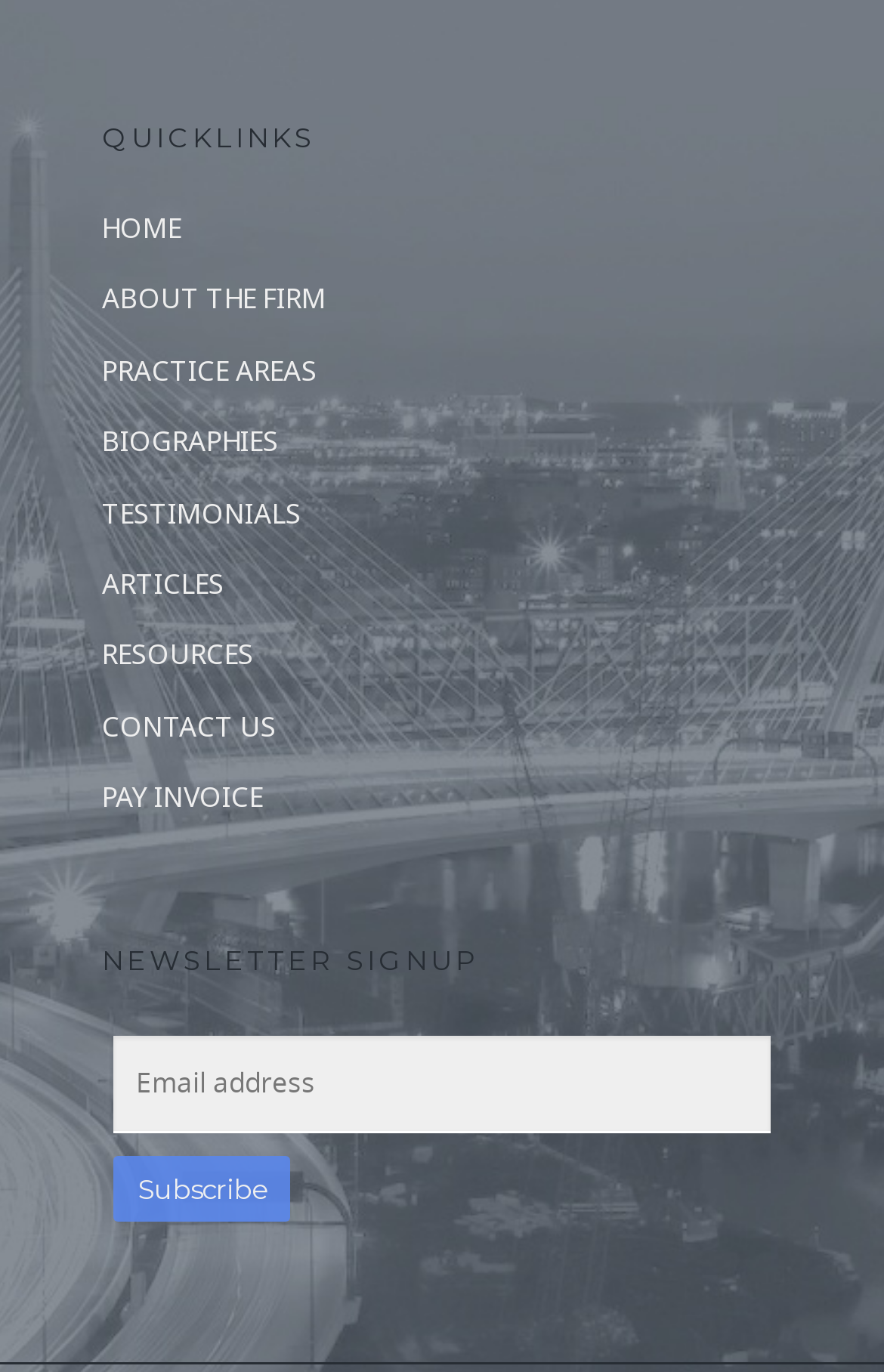Point out the bounding box coordinates of the section to click in order to follow this instruction: "read about the firm".

[0.115, 0.199, 0.885, 0.238]